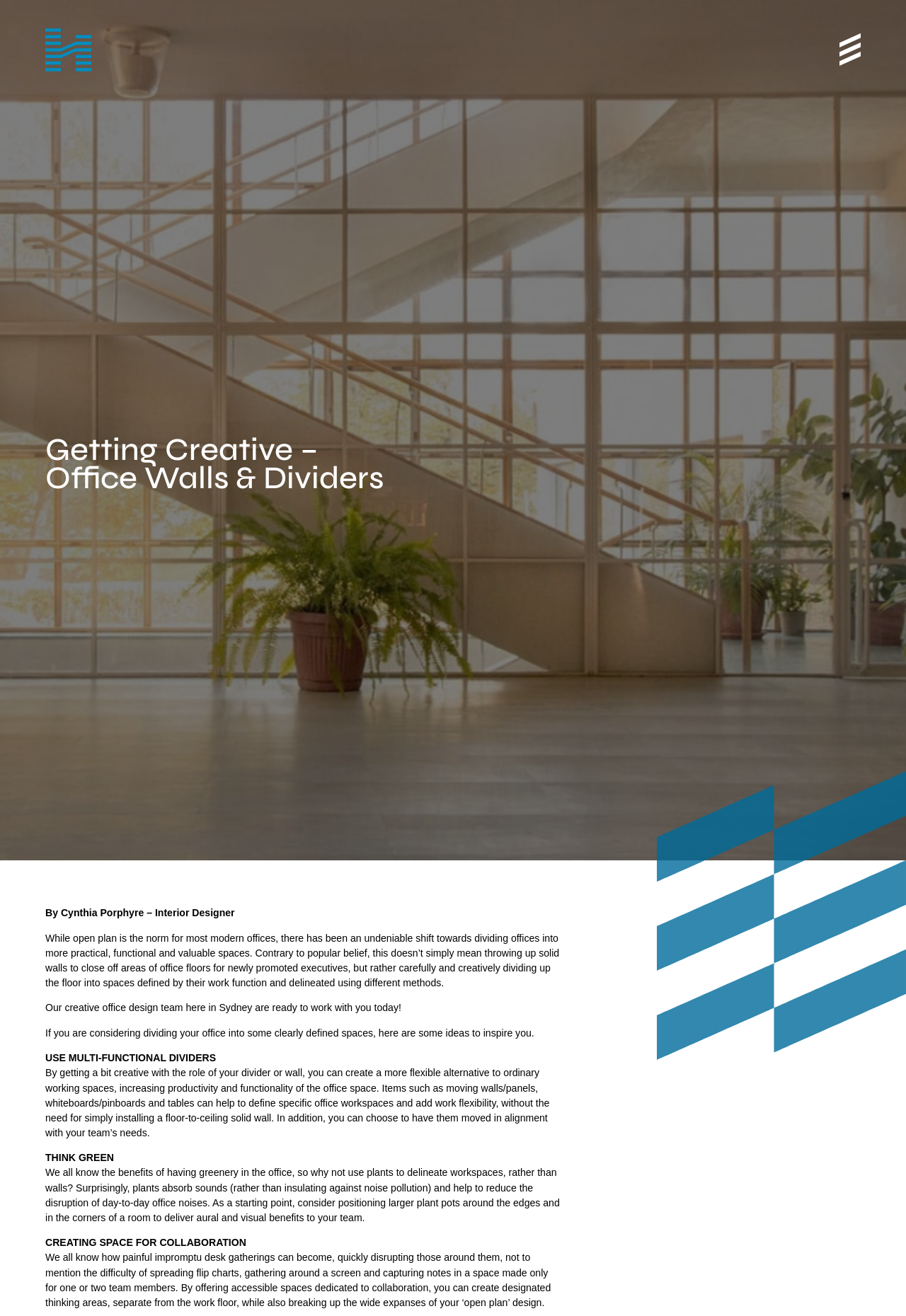Who is the author of the article?
Answer the question in a detailed and comprehensive manner.

The author of the article is mentioned as 'Cynthia Porphyre – Interior Designer' in the StaticText element with ID 356, which is located below the image with ID 354.